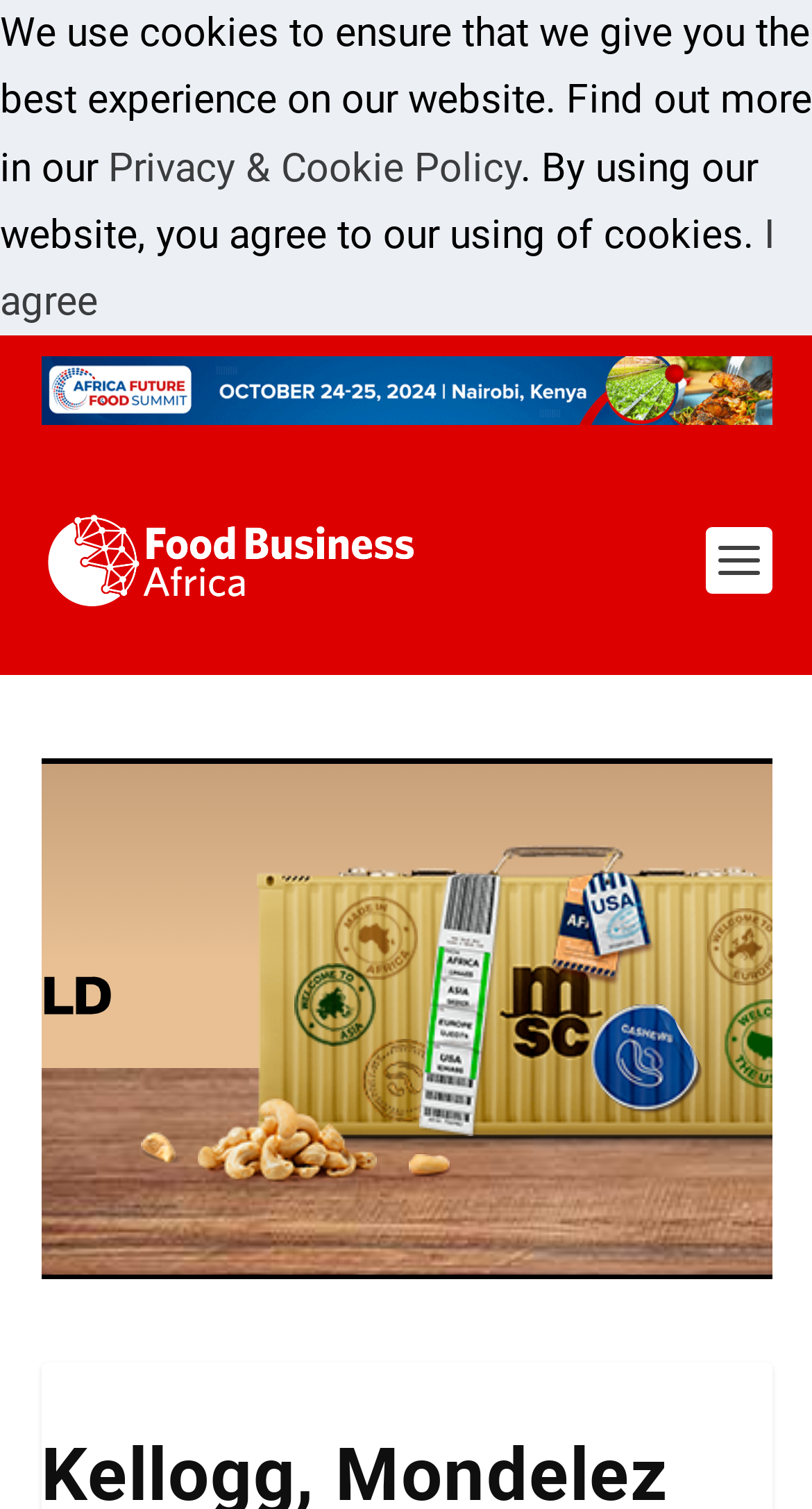Using the description "I agree", locate and provide the bounding box of the UI element.

[0.0, 0.139, 0.954, 0.216]